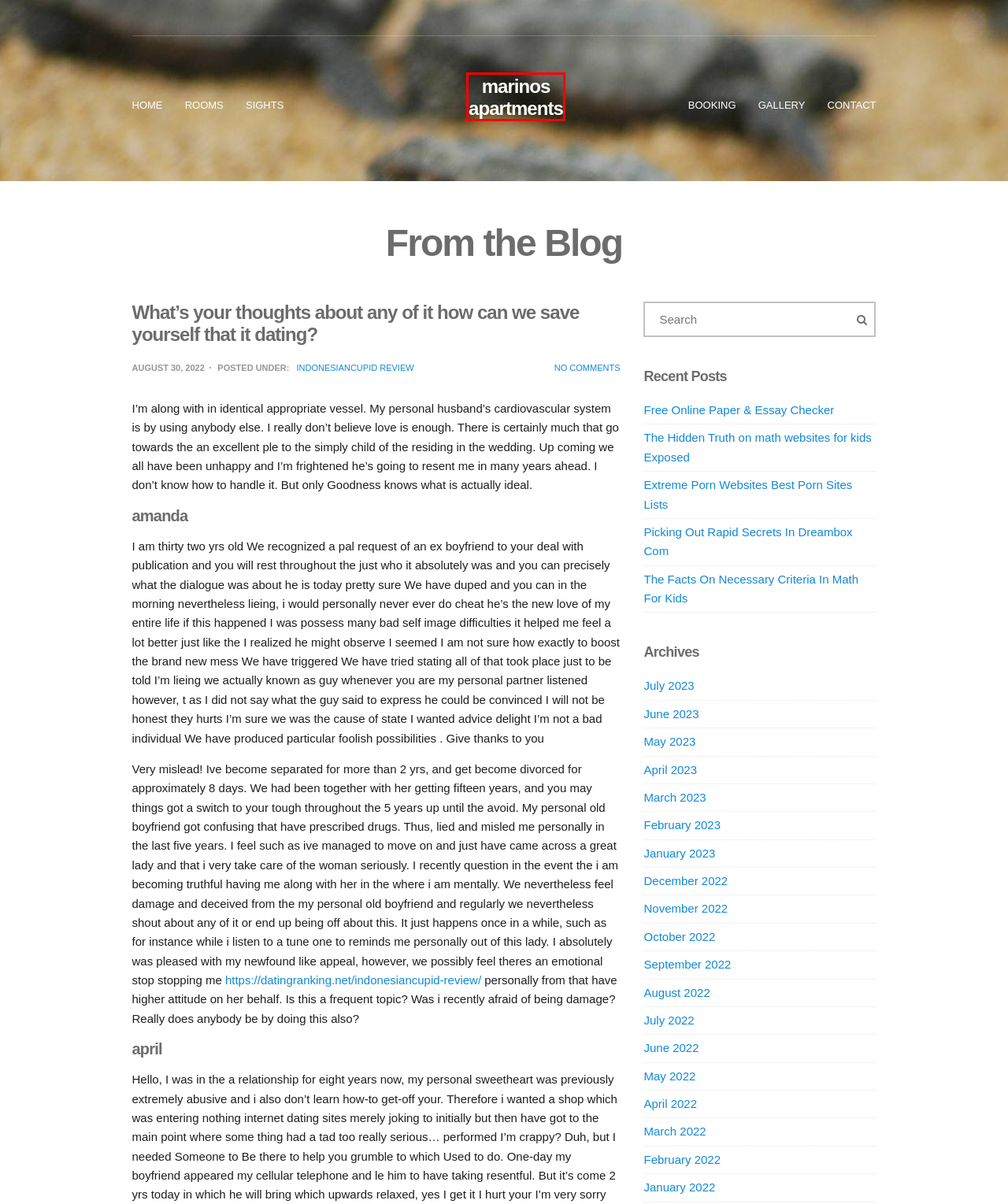You are provided with a screenshot of a webpage where a red rectangle bounding box surrounds an element. Choose the description that best matches the new webpage after clicking the element in the red bounding box. Here are the choices:
A. Extreme Porn Websites Best Porn Sites Lists  |  marinos apartments
B. July  |  2022  |  marinos apartments
C. April  |  2023  |  marinos apartments
D. the island  |  marinos apartments
E. January  |  2022  |  marinos apartments
F. September  |  2022  |  marinos apartments
G. marinos apartments | apartments in zakynthos
H. our rooms  |  marinos apartments

G